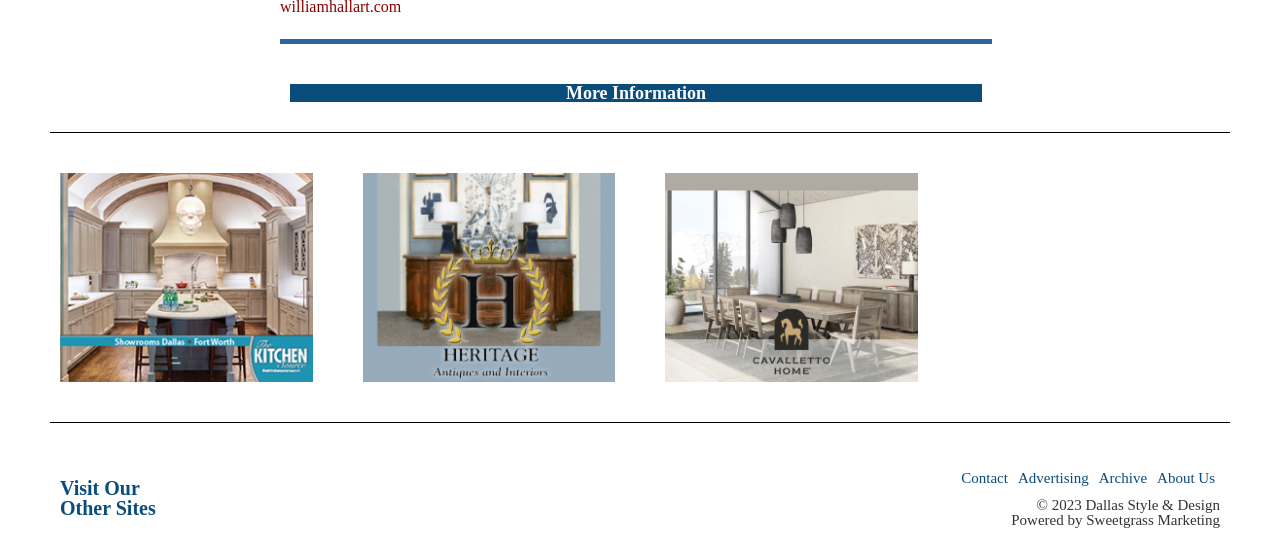What is the year of the copyright?
Look at the image and answer with only one word or phrase.

2023